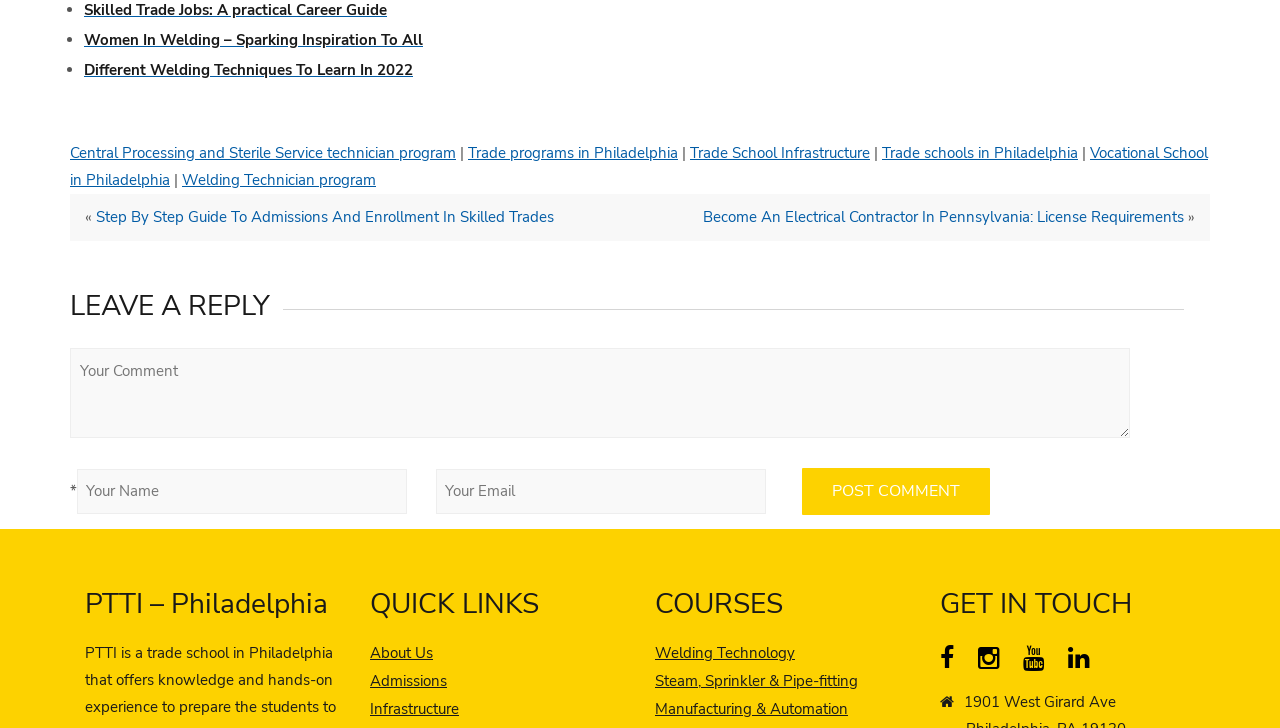Give a one-word or one-phrase response to the question: 
What is the purpose of the textbox at the top?

Leave a reply